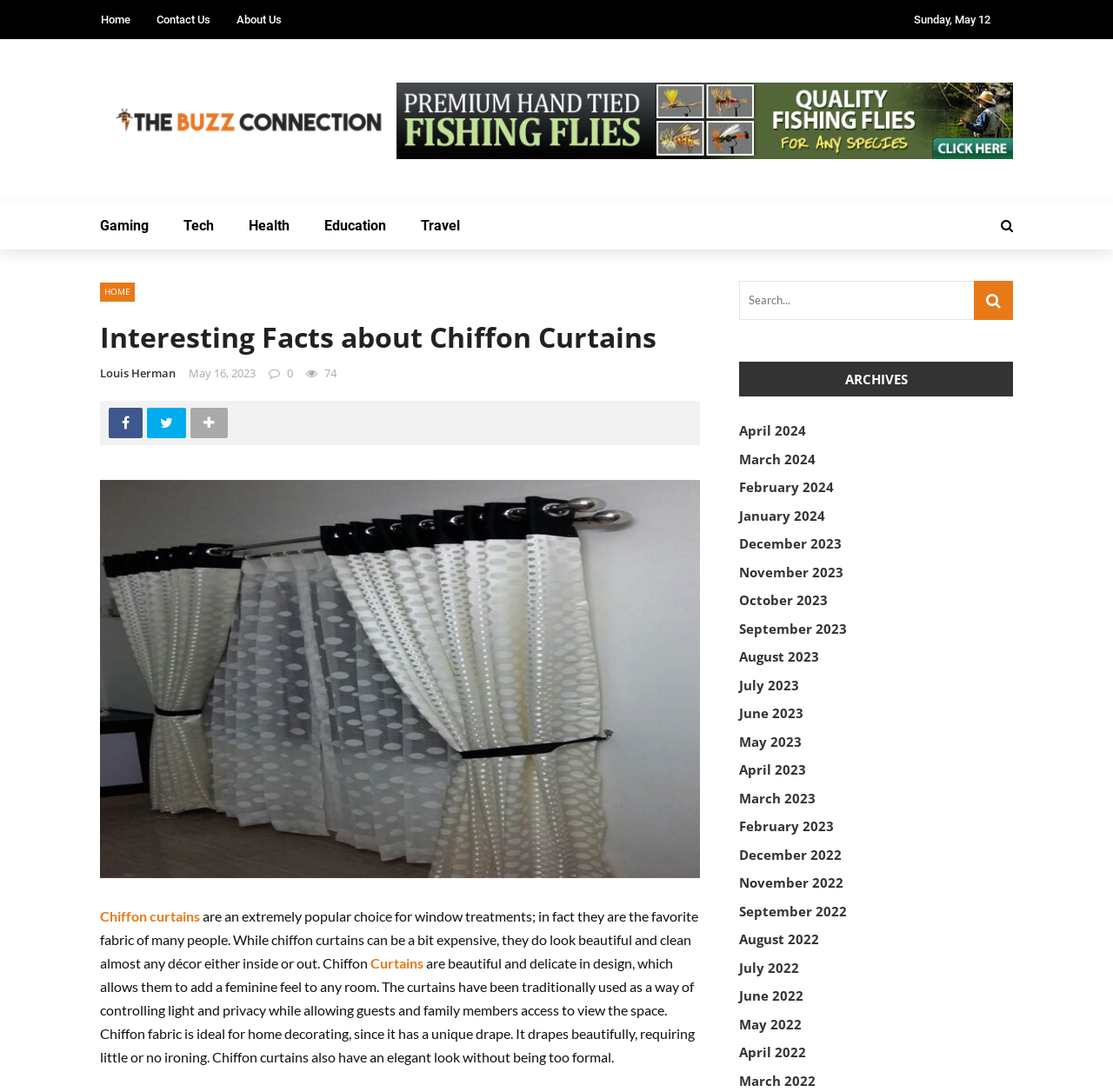Identify the bounding box coordinates of the region that needs to be clicked to carry out this instruction: "Read about Chiffon Curtains". Provide these coordinates as four float numbers ranging from 0 to 1, i.e., [left, top, right, bottom].

[0.09, 0.831, 0.627, 0.889]